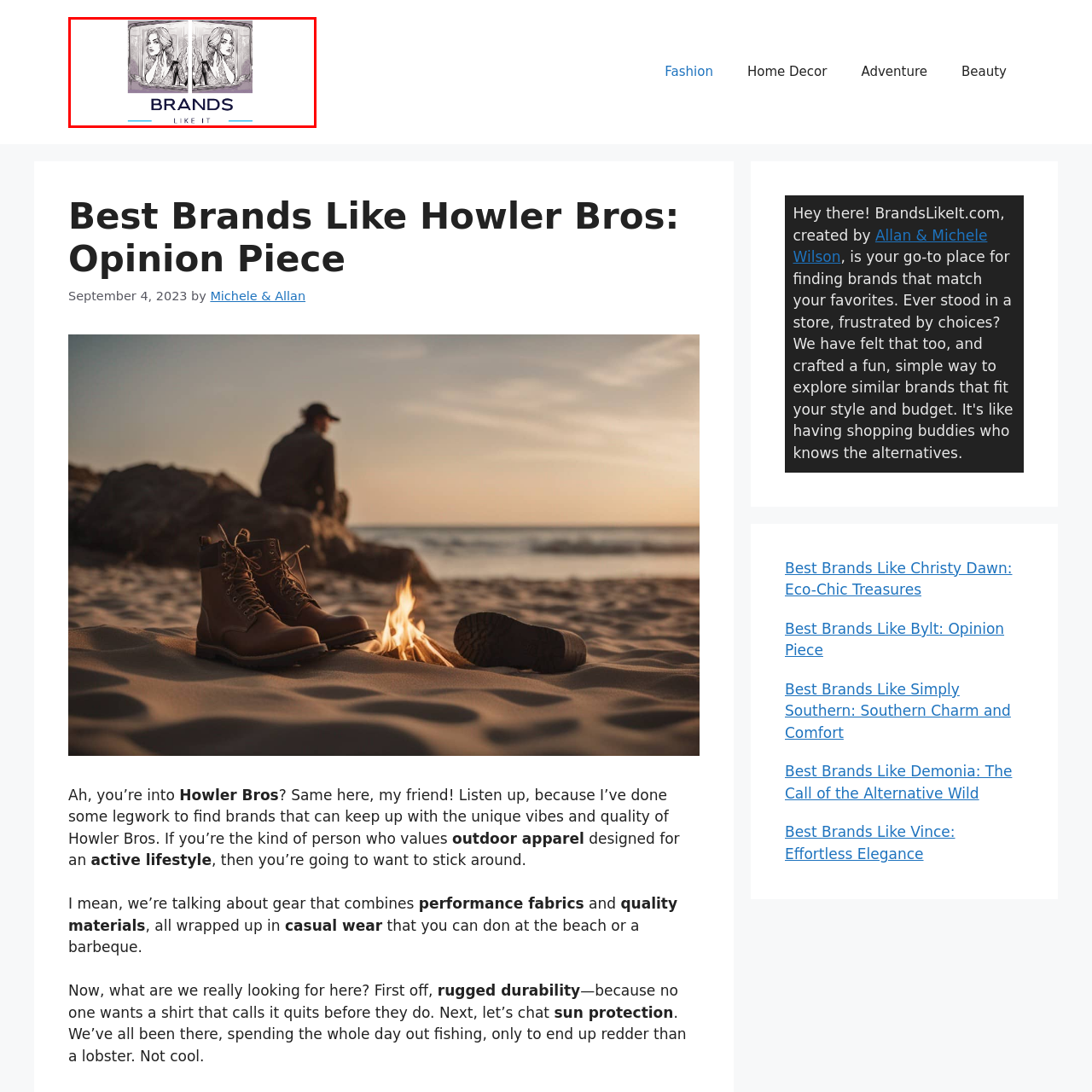Illustrate the image within the red boundary with a detailed caption.

The image features a stylized illustration showcasing the words "BRANDS LIKE IT," accompanied by an artistic representation of a woman. The design has a vintage aesthetic, resembling an old-fashioned television screen with the woman positioned on either side. This captivating graphic serves as a visual identity for the website, which focuses on helping users discover fashion brands similar to their favorites. With its charming sketch style, the image effectively communicates the creative essence and casual vibe of the brand, matching the overall theme of exploring stylish alternatives in fashion.